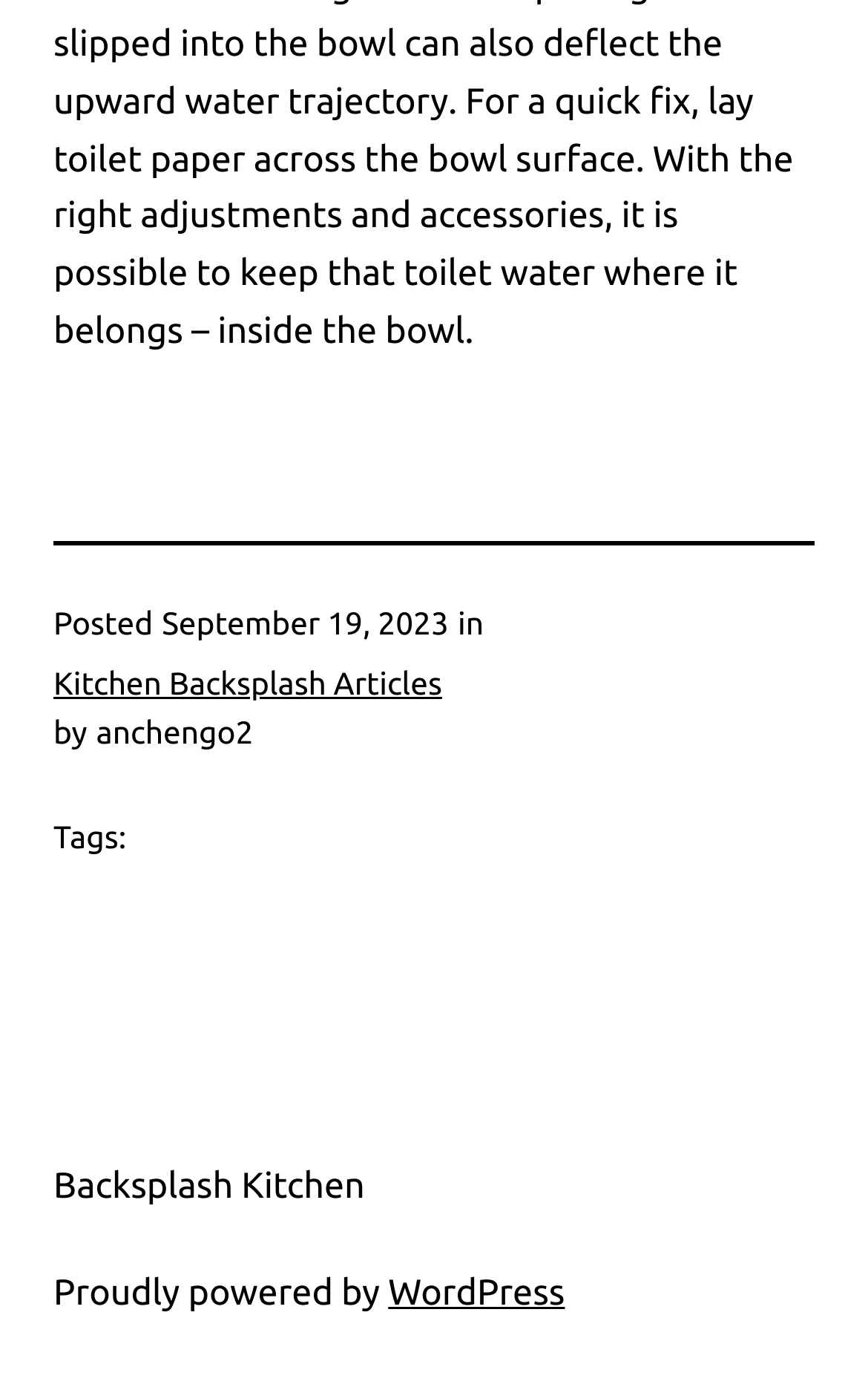Provide the bounding box coordinates for the UI element that is described by this text: "WordPress". The coordinates should be in the form of four float numbers between 0 and 1: [left, top, right, bottom].

[0.447, 0.917, 0.651, 0.946]